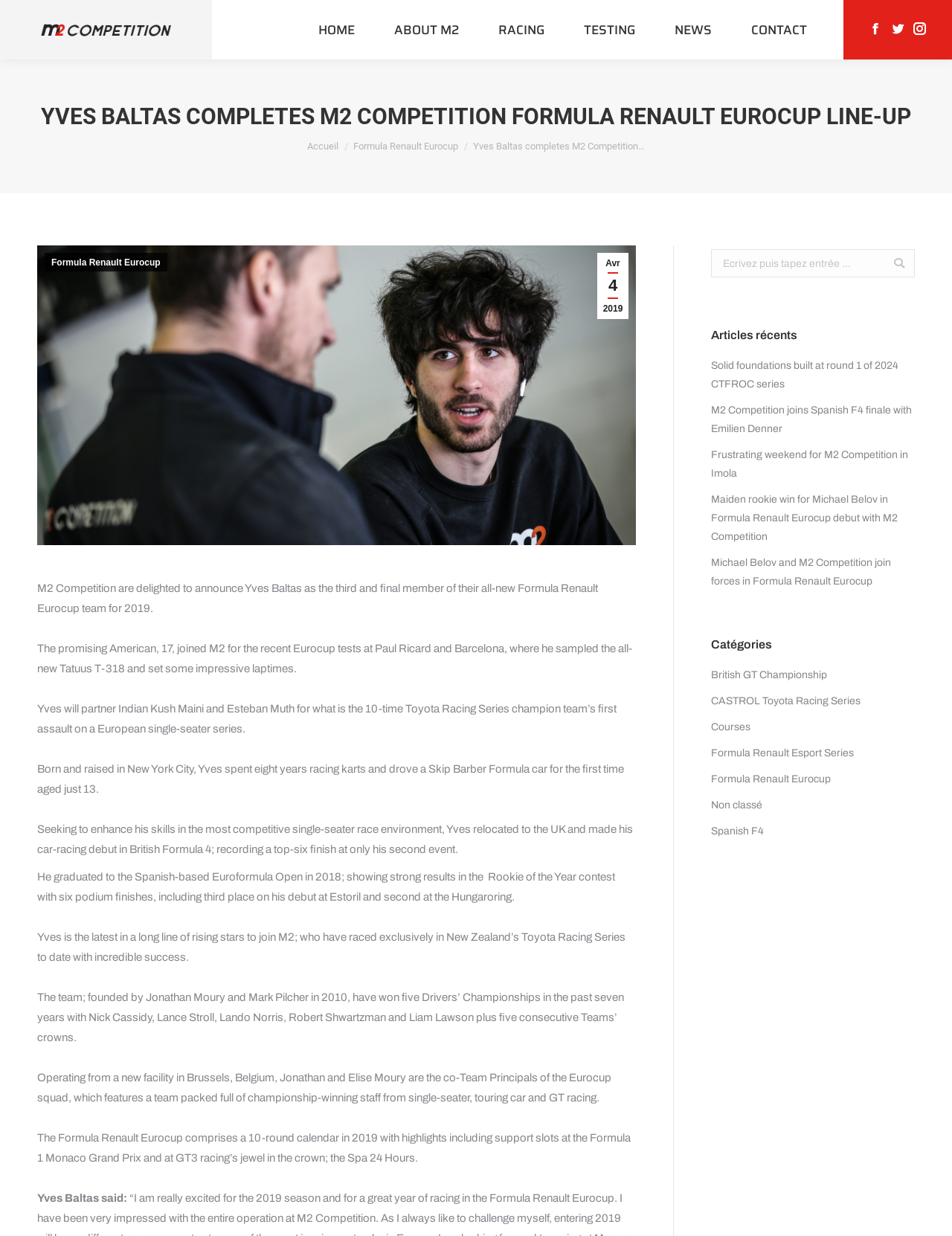How many social media links are there?
Based on the image, provide your answer in one word or phrase.

3